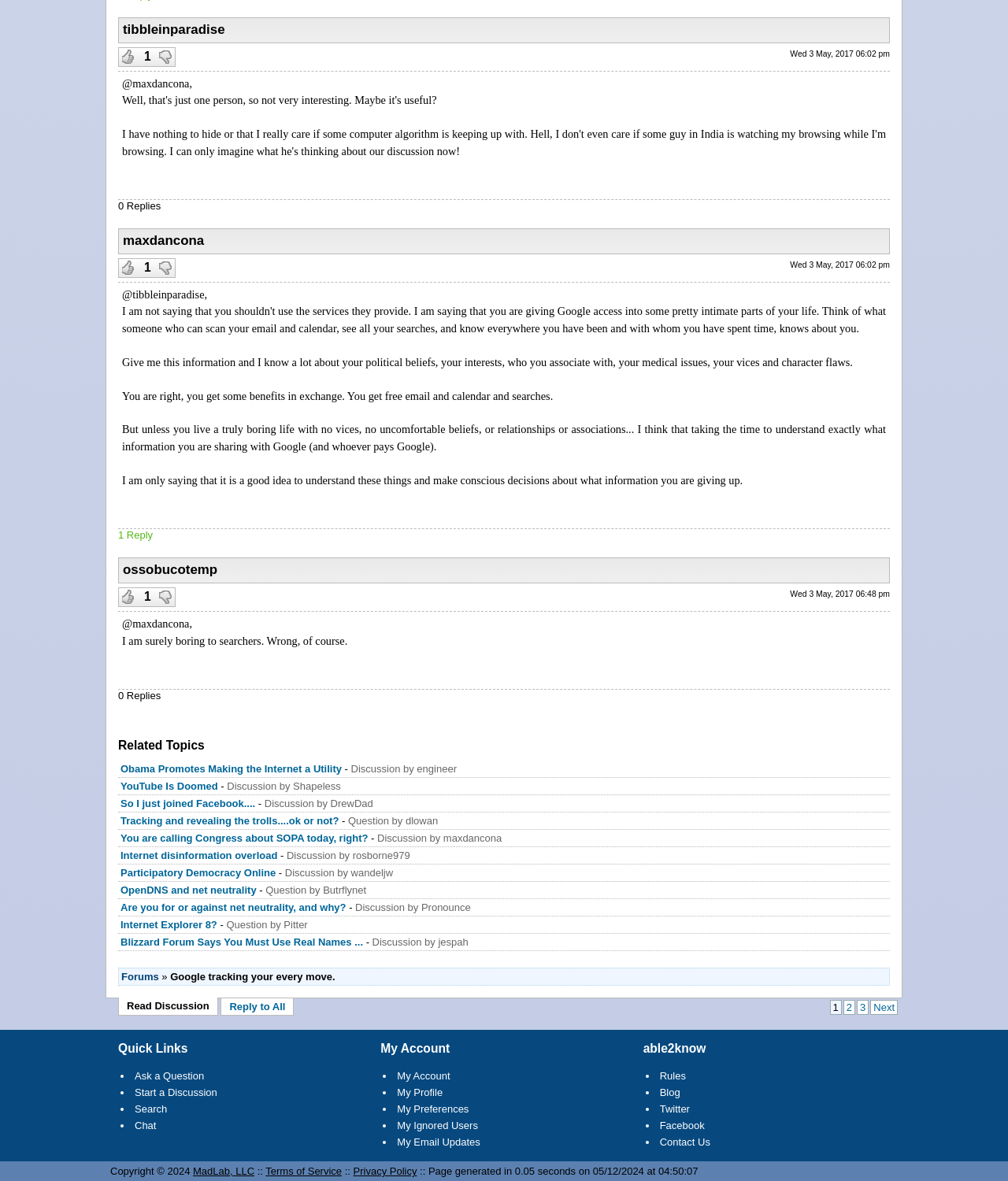Please identify the bounding box coordinates of the clickable area that will allow you to execute the instruction: "Go to 'My Account'".

[0.394, 0.906, 0.447, 0.916]